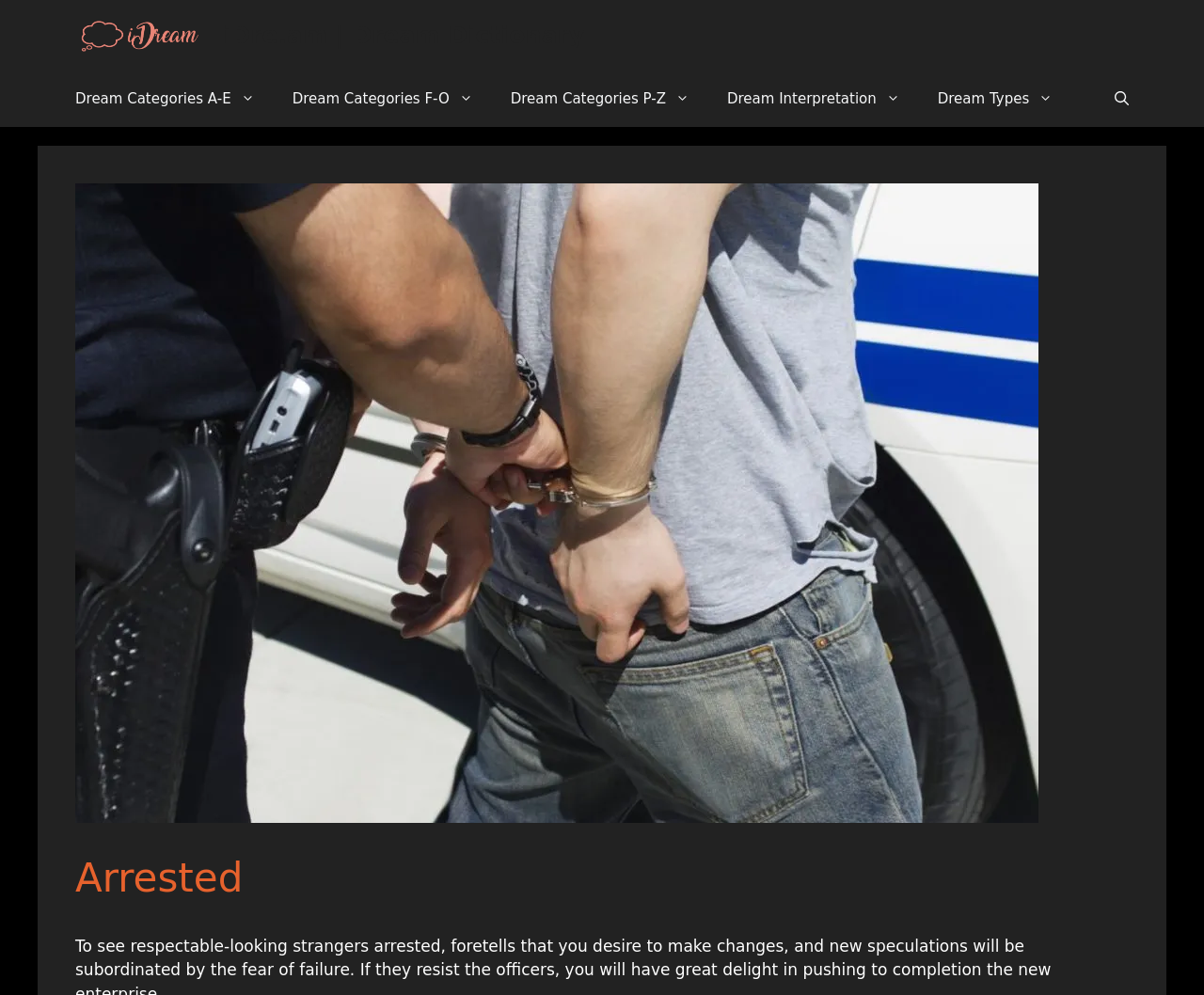How many dream categories are available?
Please provide a comprehensive answer based on the contents of the image.

In the navigation section, there are three links labeled 'Dream Categories A-E', 'Dream Categories F-O', and 'Dream Categories P-Z', indicating that there are three dream categories available.